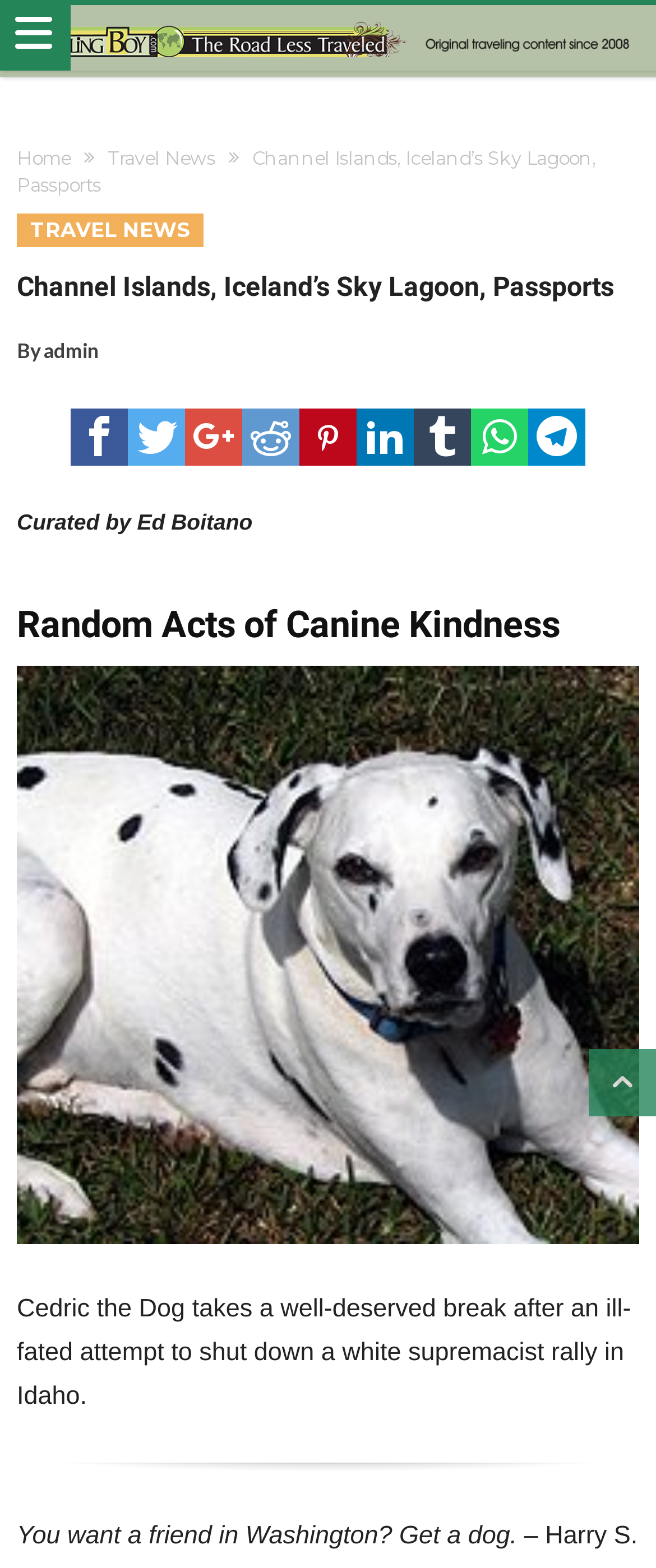Please identify the bounding box coordinates of the element on the webpage that should be clicked to follow this instruction: "Go to the top of the page". The bounding box coordinates should be given as four float numbers between 0 and 1, formatted as [left, top, right, bottom].

[0.897, 0.669, 1.0, 0.712]